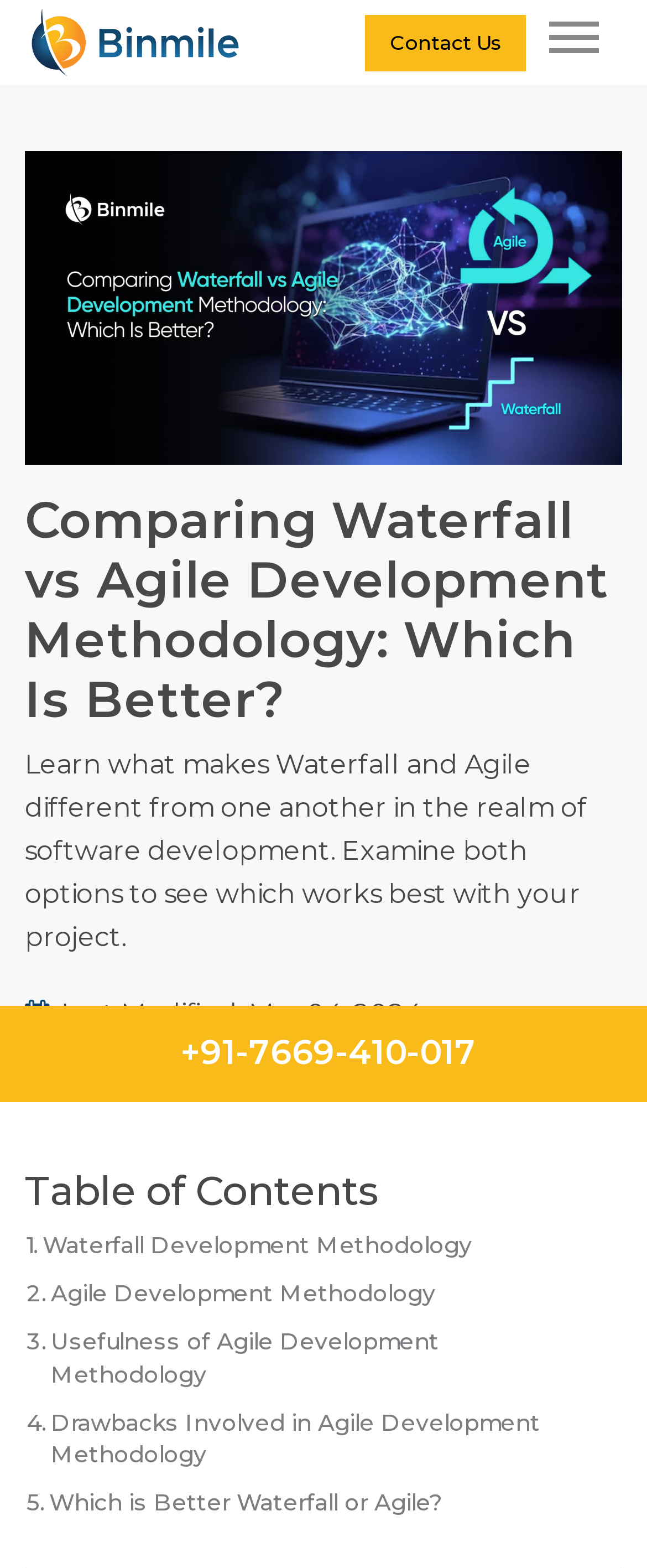Identify the bounding box coordinates of the element that should be clicked to fulfill this task: "Call Binmile". The coordinates should be provided as four float numbers between 0 and 1, i.e., [left, top, right, bottom].

[0.264, 0.658, 0.736, 0.684]